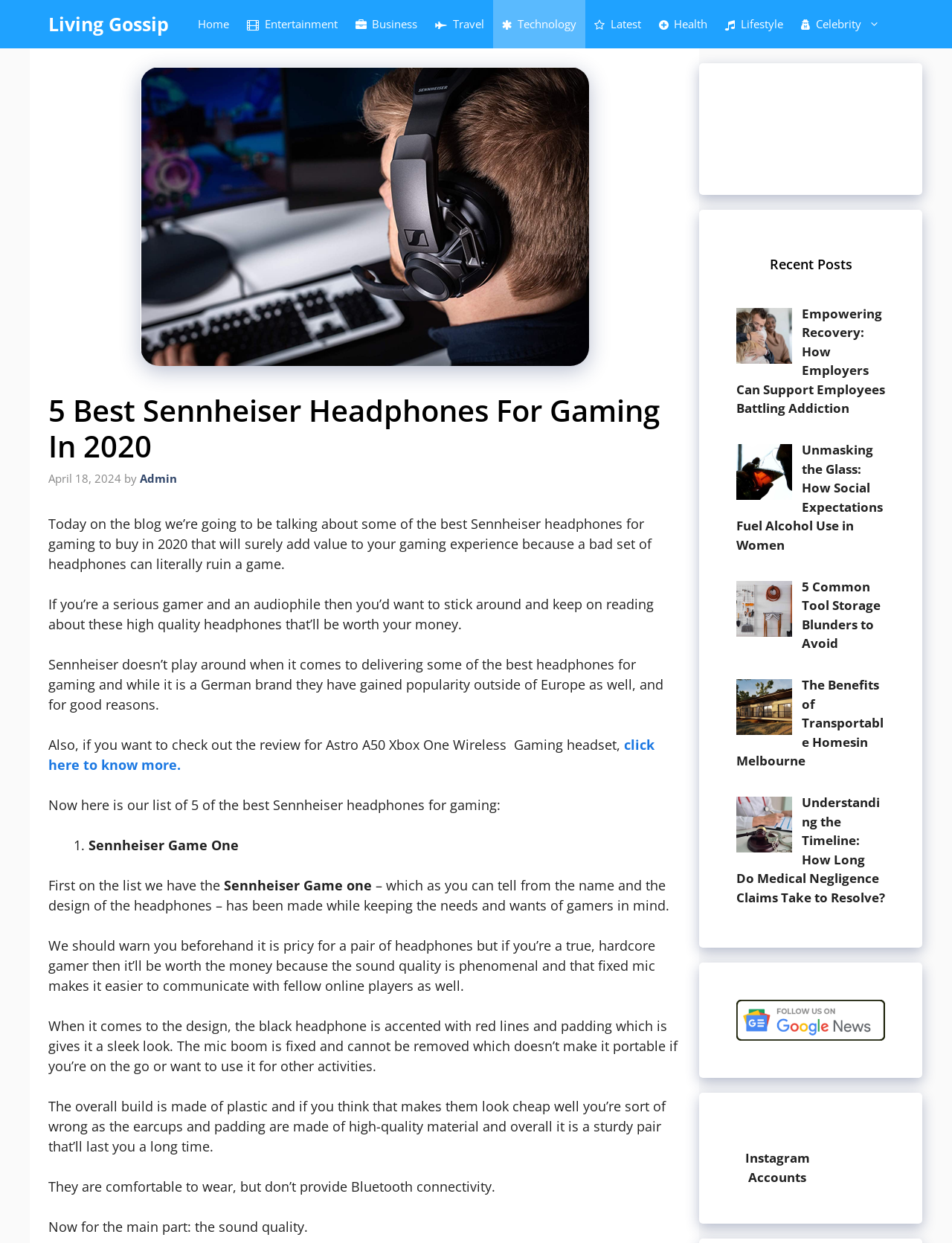Please find the bounding box coordinates of the element's region to be clicked to carry out this instruction: "Follow on Instagram".

[0.782, 0.925, 0.85, 0.954]